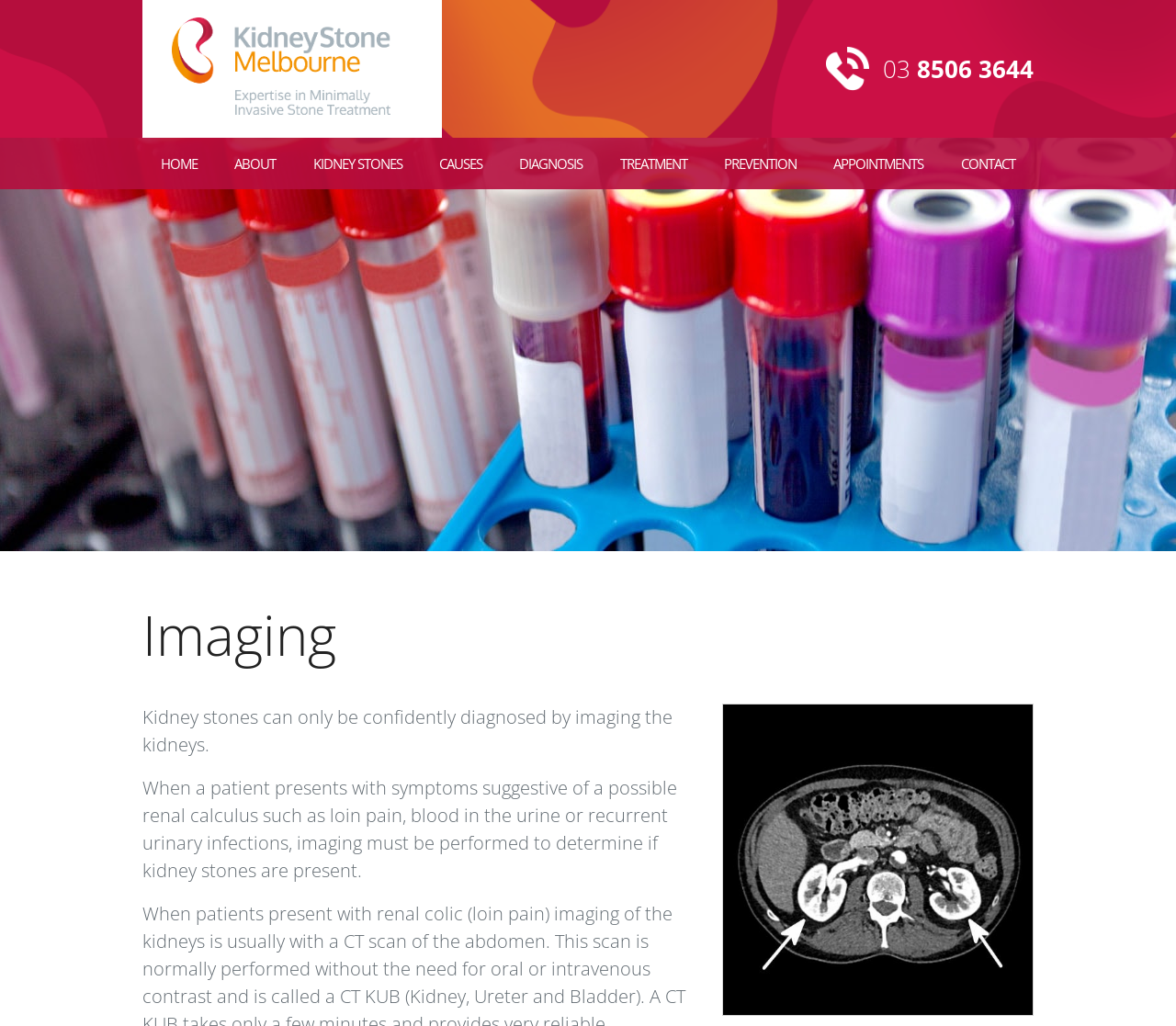What is the topic of the section below the main heading?
Examine the image and give a concise answer in one word or a short phrase.

Kidney stones